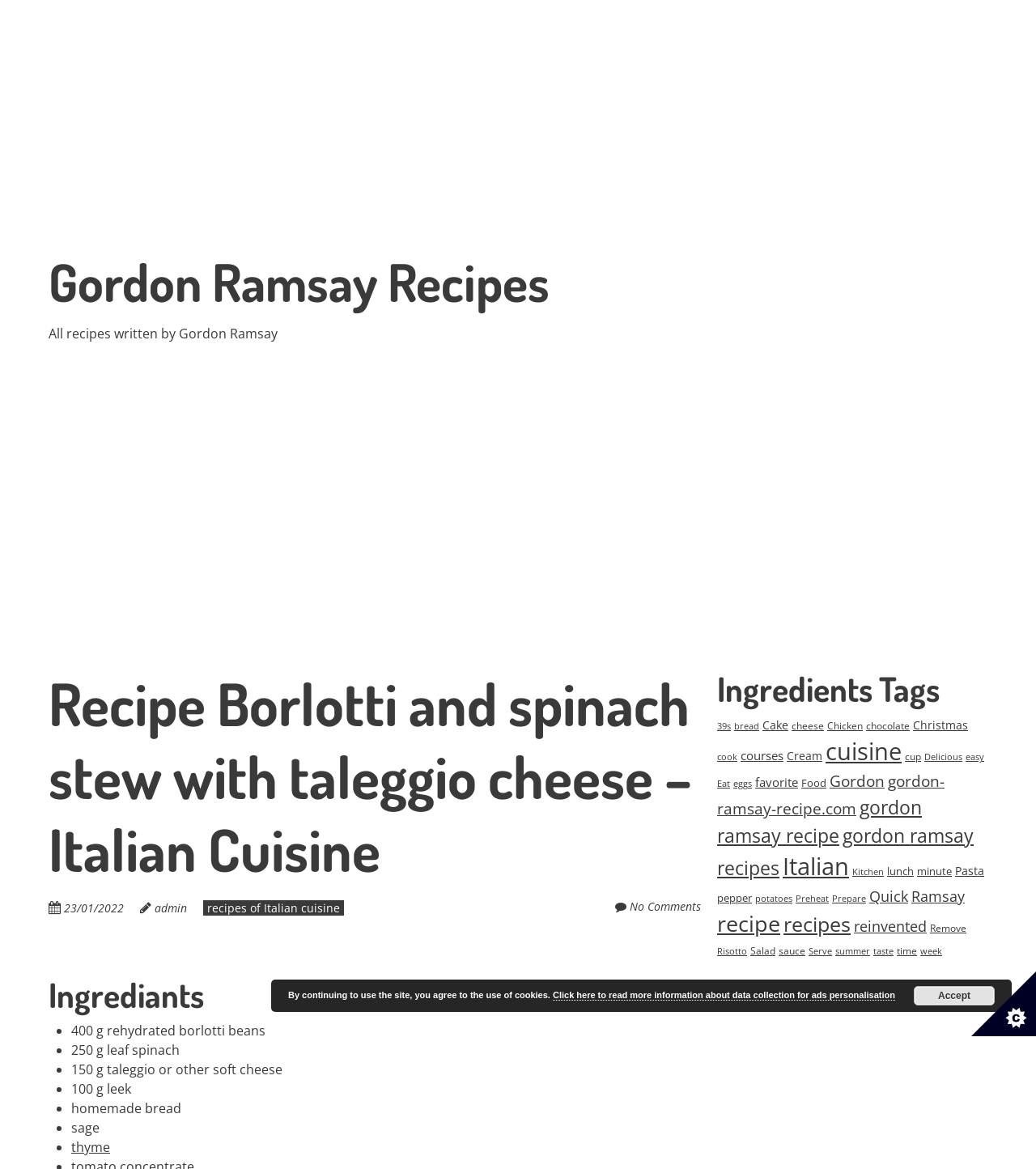Using the description "aria-label="Advertisement" name="aswift_3" title="Advertisement"", locate and provide the bounding box of the UI element.

[0.414, 0.806, 0.677, 1.0]